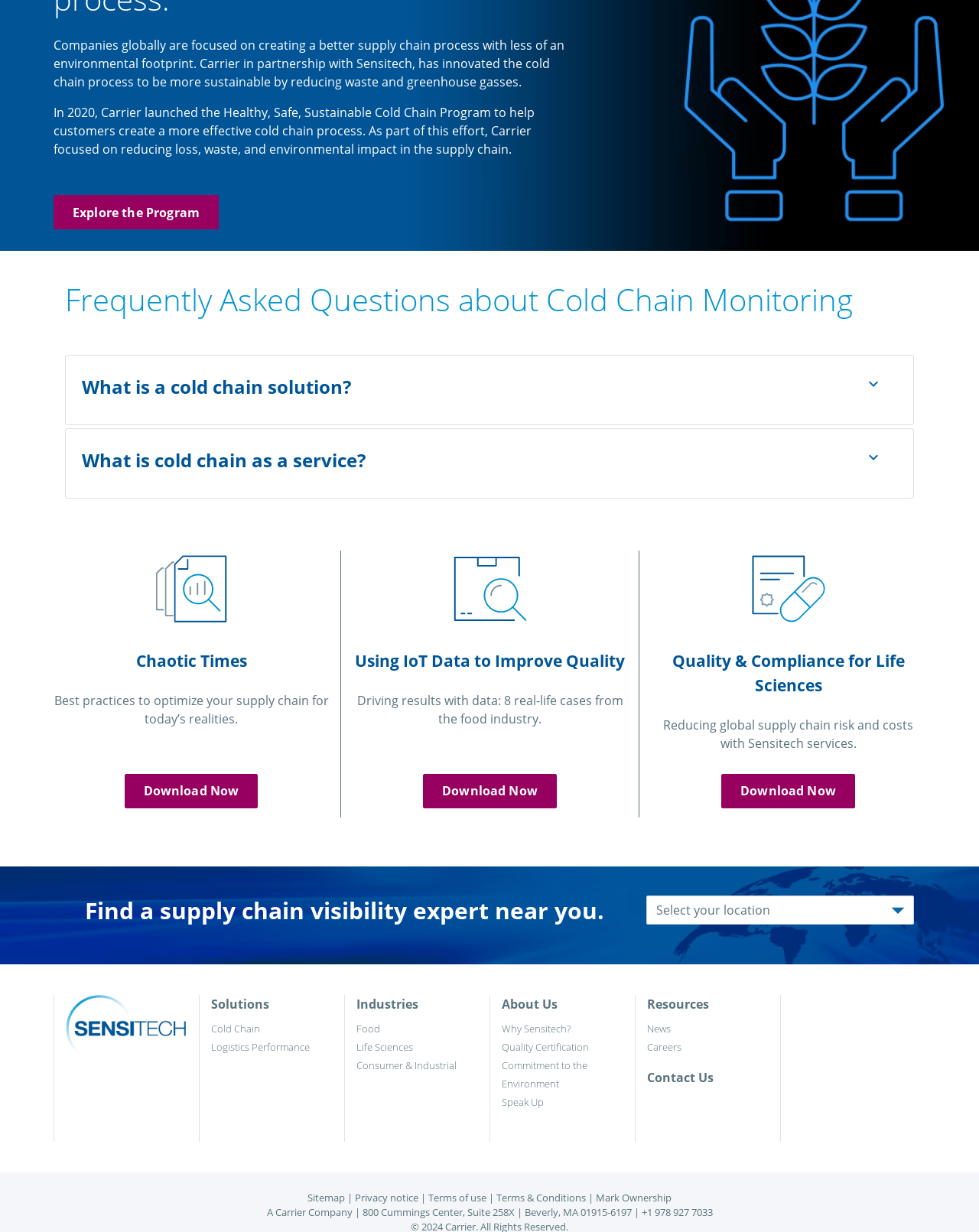What is the contact information provided at the bottom of the webpage?
From the screenshot, supply a one-word or short-phrase answer.

Address, phone number, and email